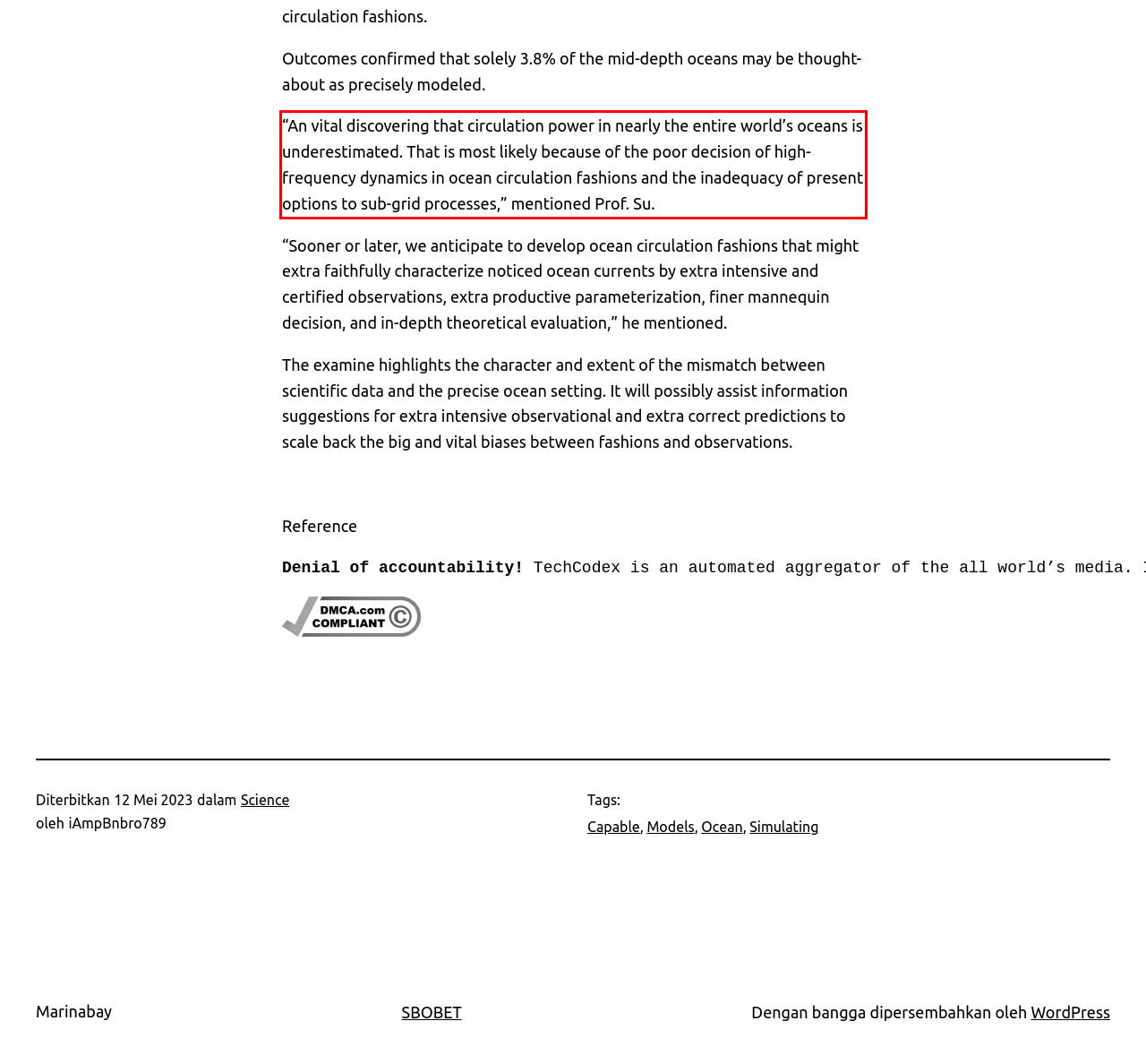Analyze the screenshot of the webpage and extract the text from the UI element that is inside the red bounding box.

“An vital discovering that circulation power in nearly the entire world’s oceans is underestimated. That is most likely because of the poor decision of high-frequency dynamics in ocean circulation fashions and the inadequacy of present options to sub-grid processes,” mentioned Prof. Su.